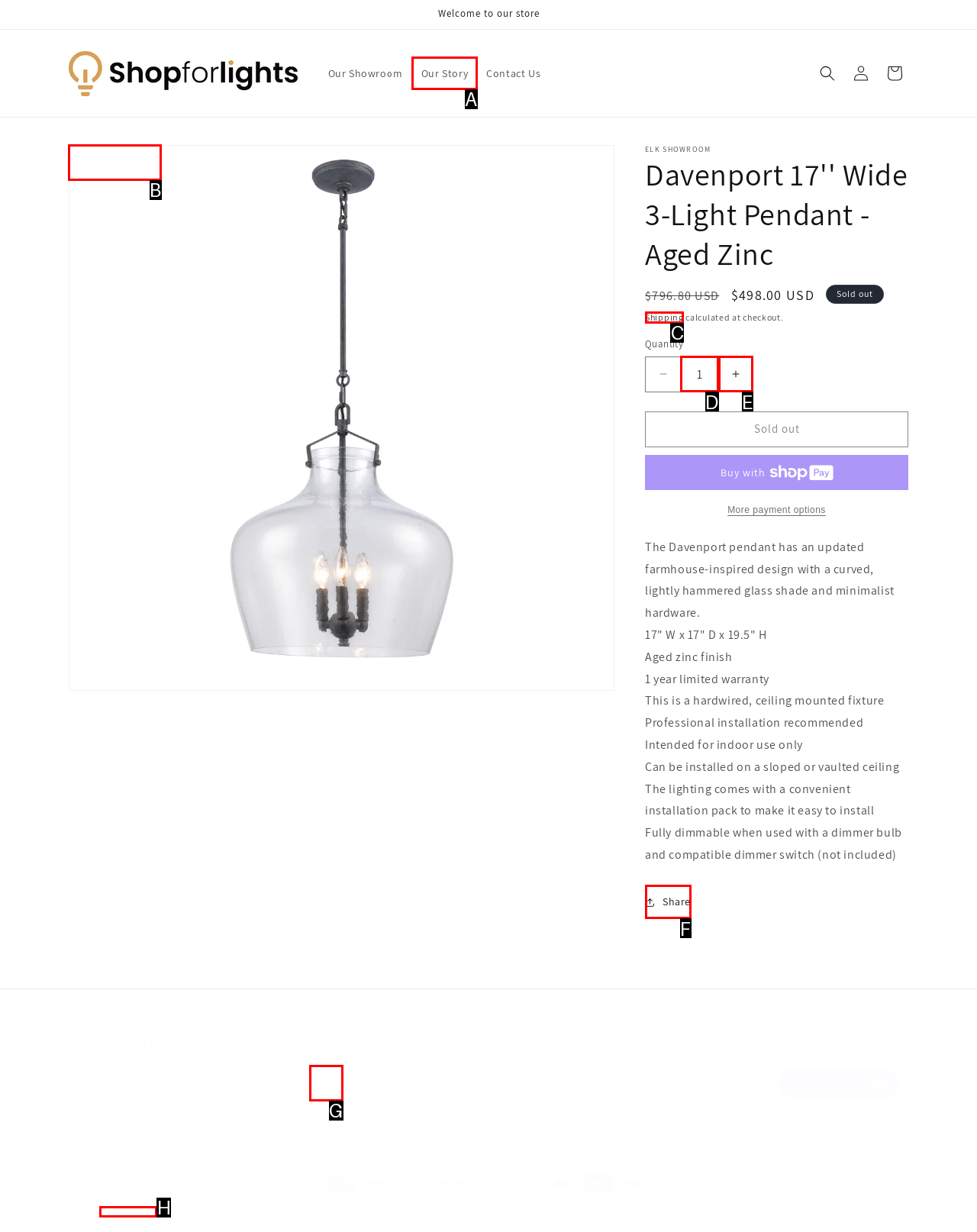Using the description: ShopforLights
Identify the letter of the corresponding UI element from the choices available.

H